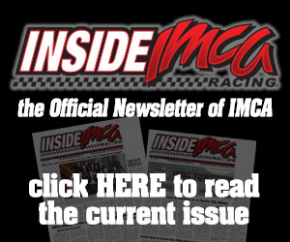Interpret the image and provide an in-depth description.

The image displays a promotional banner for "Inside IMCA Racing," identified as the official newsletter of the International Motor Contest Association (IMCA). The banner features the bold and dynamic title "INSIDE IMCA," accompanied by the tagline "the Official Newsletter of IMCA." Below the title, there’s a clear call to action that invites viewers to "click HERE to read the current issue," emphasizing accessibility to the latest updates and features related to IMCA racing. The background is designed to capture the attention of racing enthusiasts, highlighting the newsletter's importance in the motorsport community.